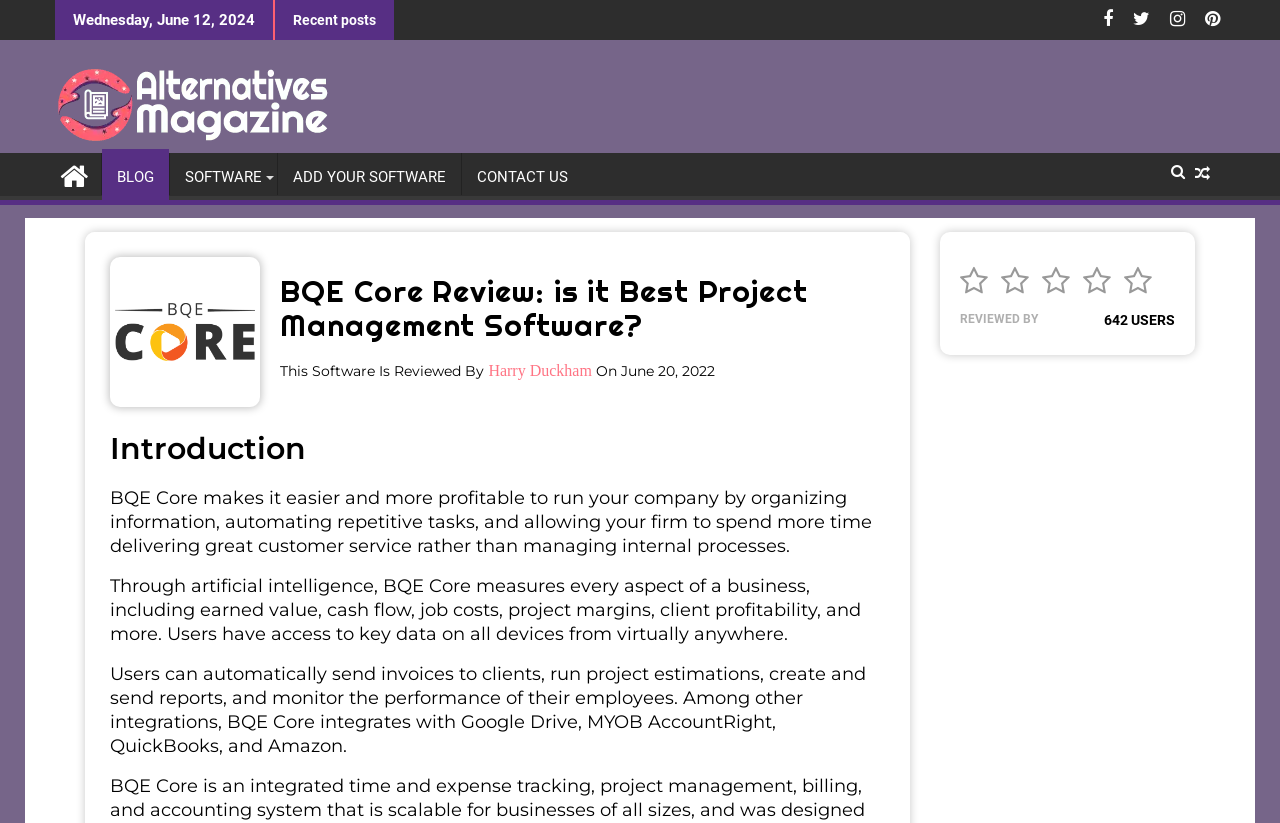Find the UI element described as: "About Us" and predict its bounding box coordinates. Ensure the coordinates are four float numbers between 0 and 1, [left, top, right, bottom].

None